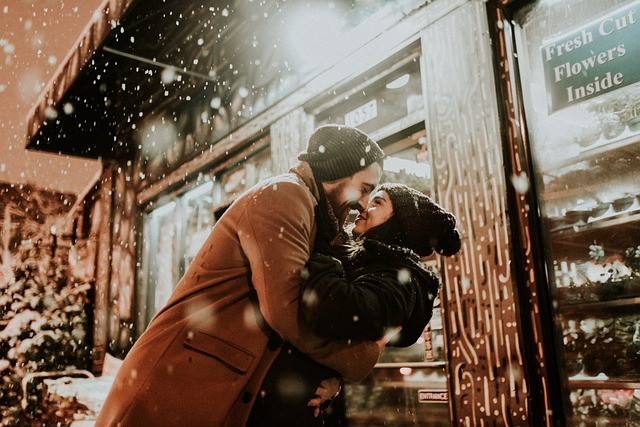Please provide a comprehensive response to the question based on the details in the image: What is the woman wearing on her head?

The caption states that both the man and the woman are 'dressed warmly, with hats complementing their attire', implying that the woman is wearing a hat.